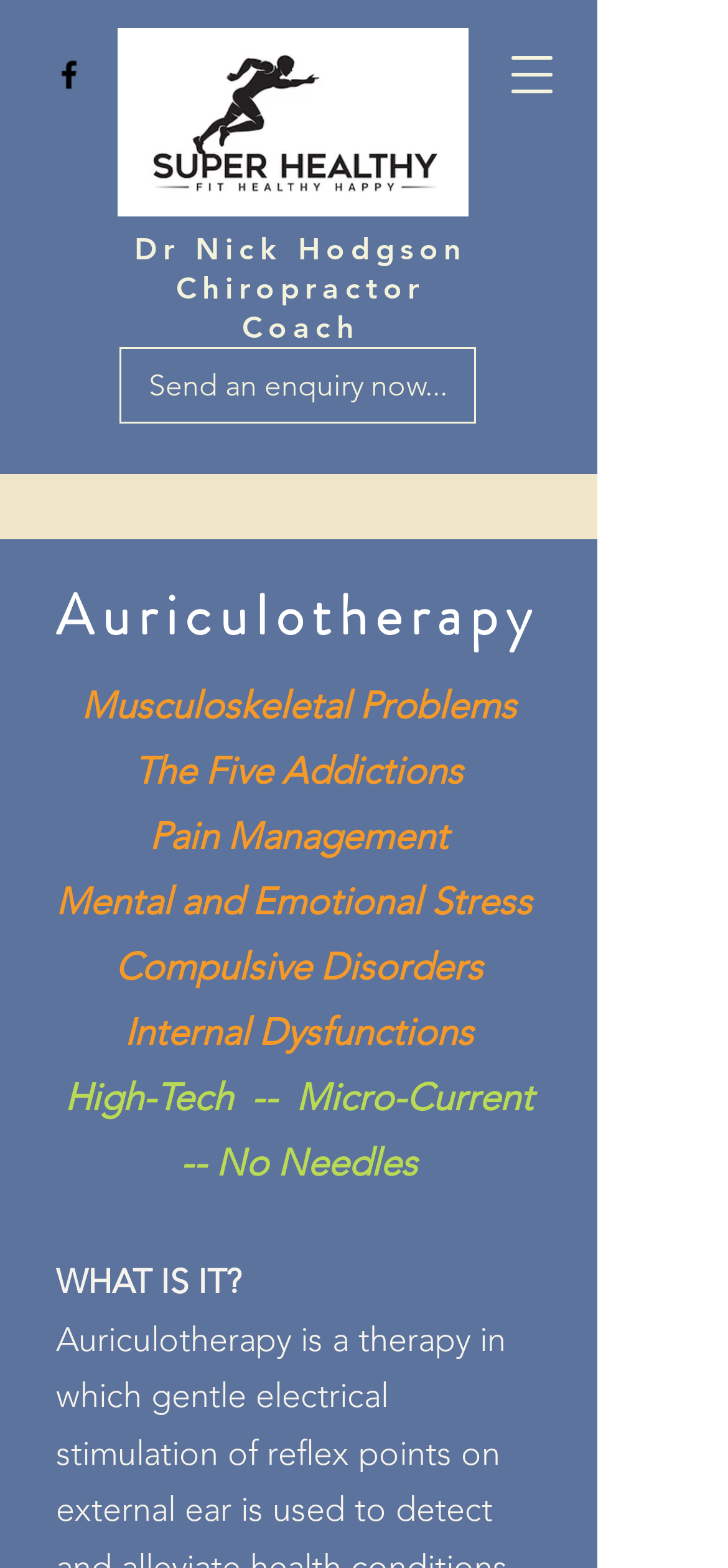Determine the bounding box coordinates for the UI element with the following description: "aria-label="Black Facebook Icon"". The coordinates should be four float numbers between 0 and 1, represented as [left, top, right, bottom].

[0.069, 0.036, 0.121, 0.06]